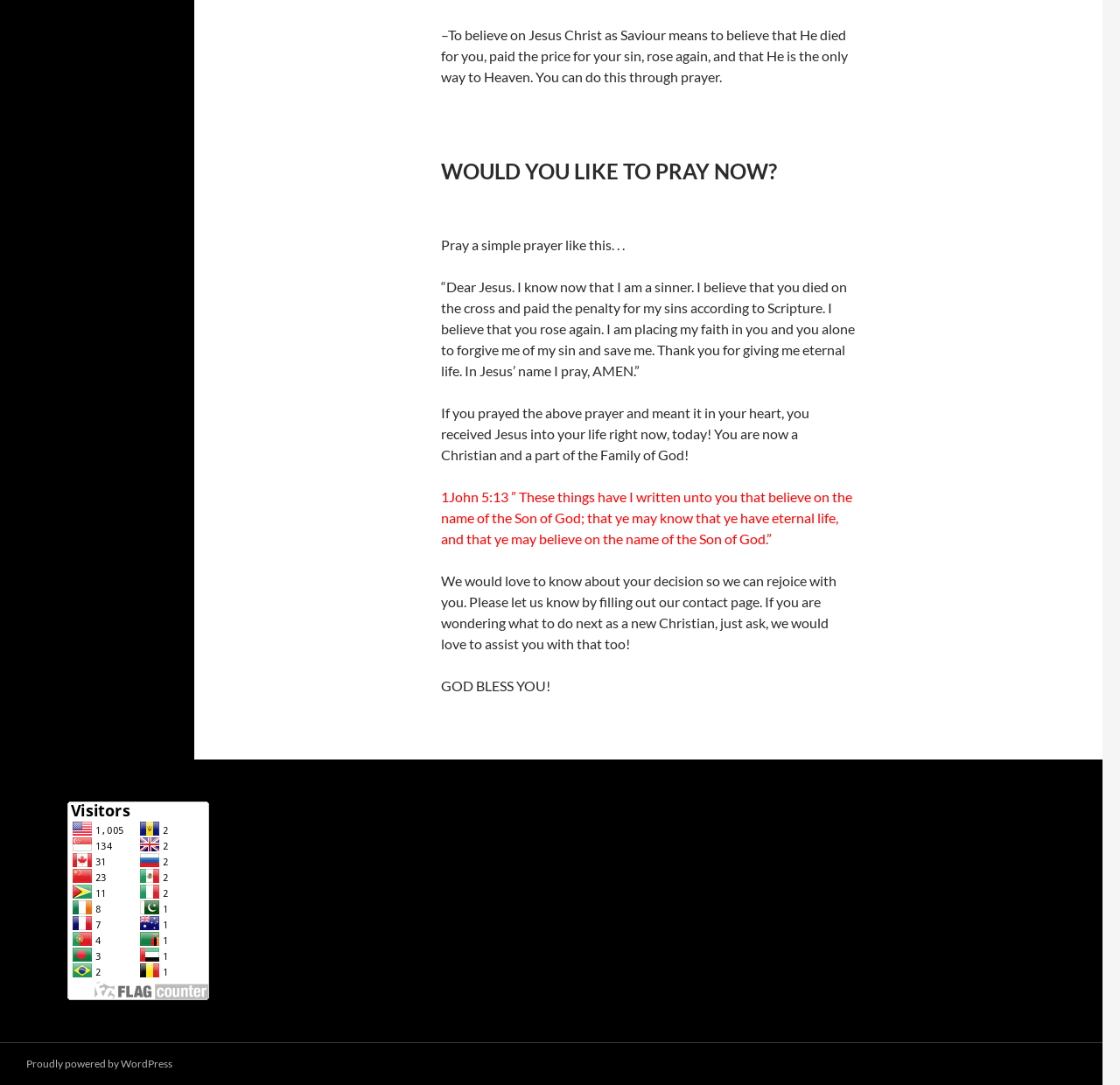What is the purpose of the prayer?
Please provide a detailed and comprehensive answer to the question.

The webpage provides a prayer for individuals to receive Jesus into their life, and it is stated that if the prayer is meant in the heart, the individual will receive Jesus into their life right now, today, and become a Christian and a part of the Family of God.